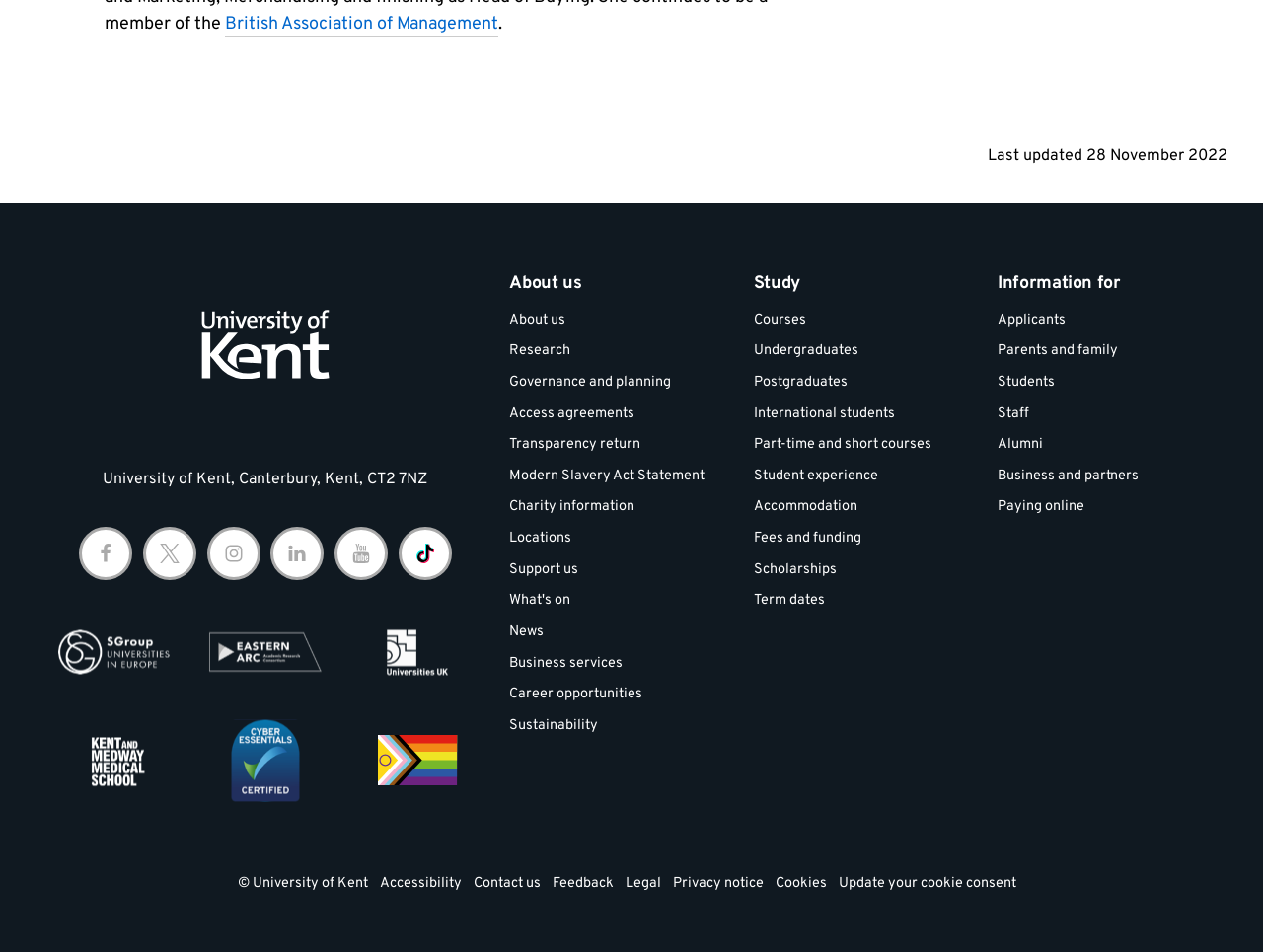Find the bounding box coordinates for the area that should be clicked to accomplish the instruction: "Explore Courses".

[0.597, 0.326, 0.638, 0.346]